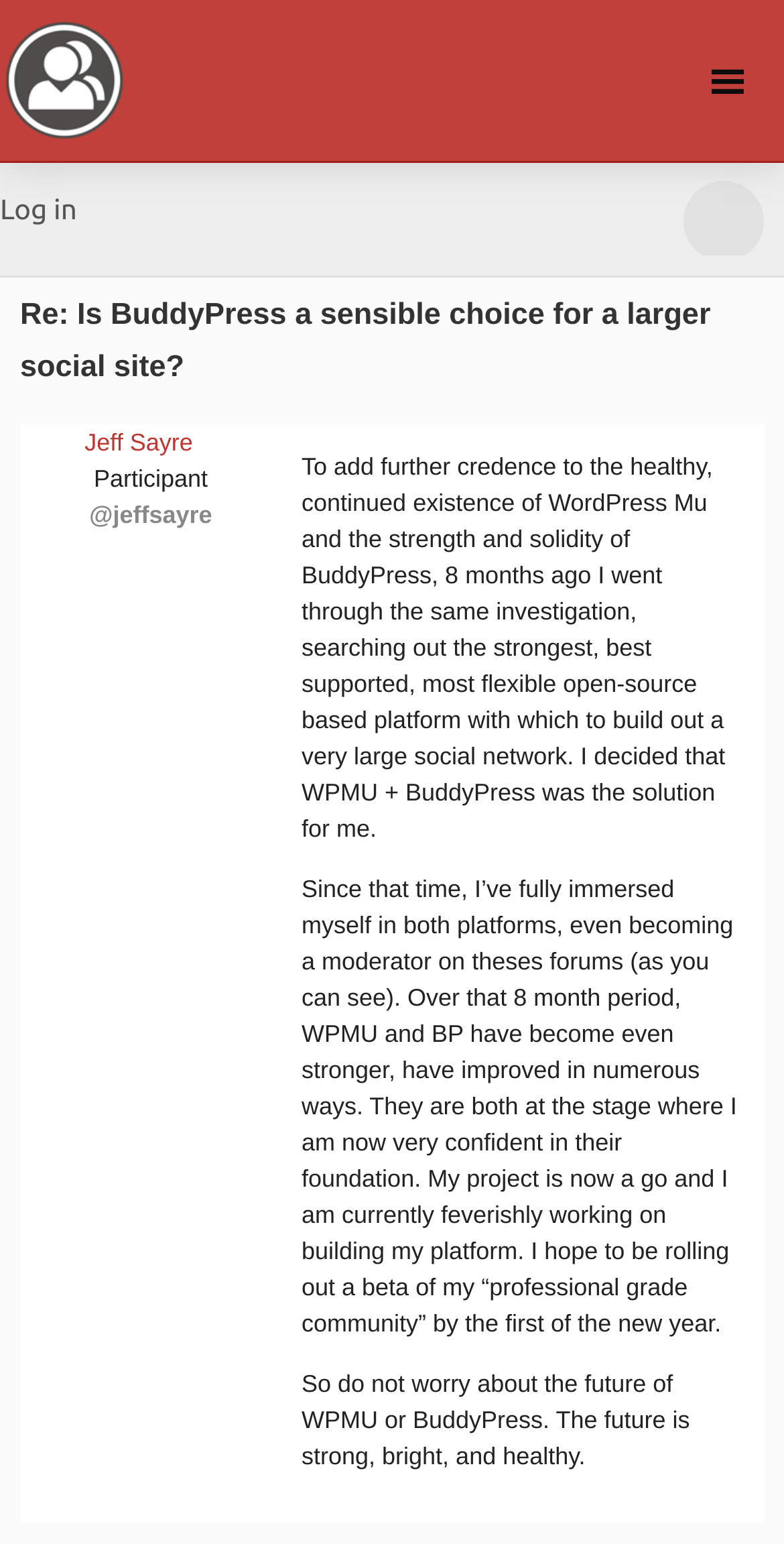Using the elements shown in the image, answer the question comprehensively: What is the author's prediction about the future of WPMU and BuddyPress?

I inferred this by reading the text of the post, which states that 'The future is strong, bright, and healthy' in reference to WPMU and BuddyPress.